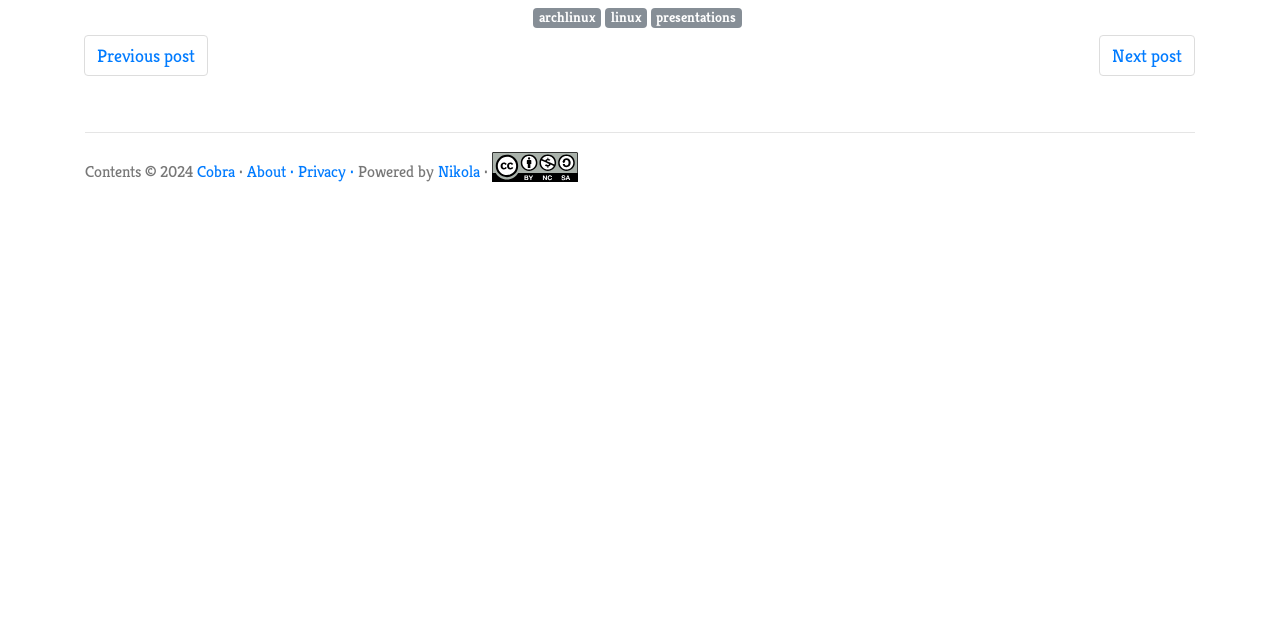Given the webpage screenshot, identify the bounding box of the UI element that matches this description: "presentations".

[0.509, 0.012, 0.579, 0.044]